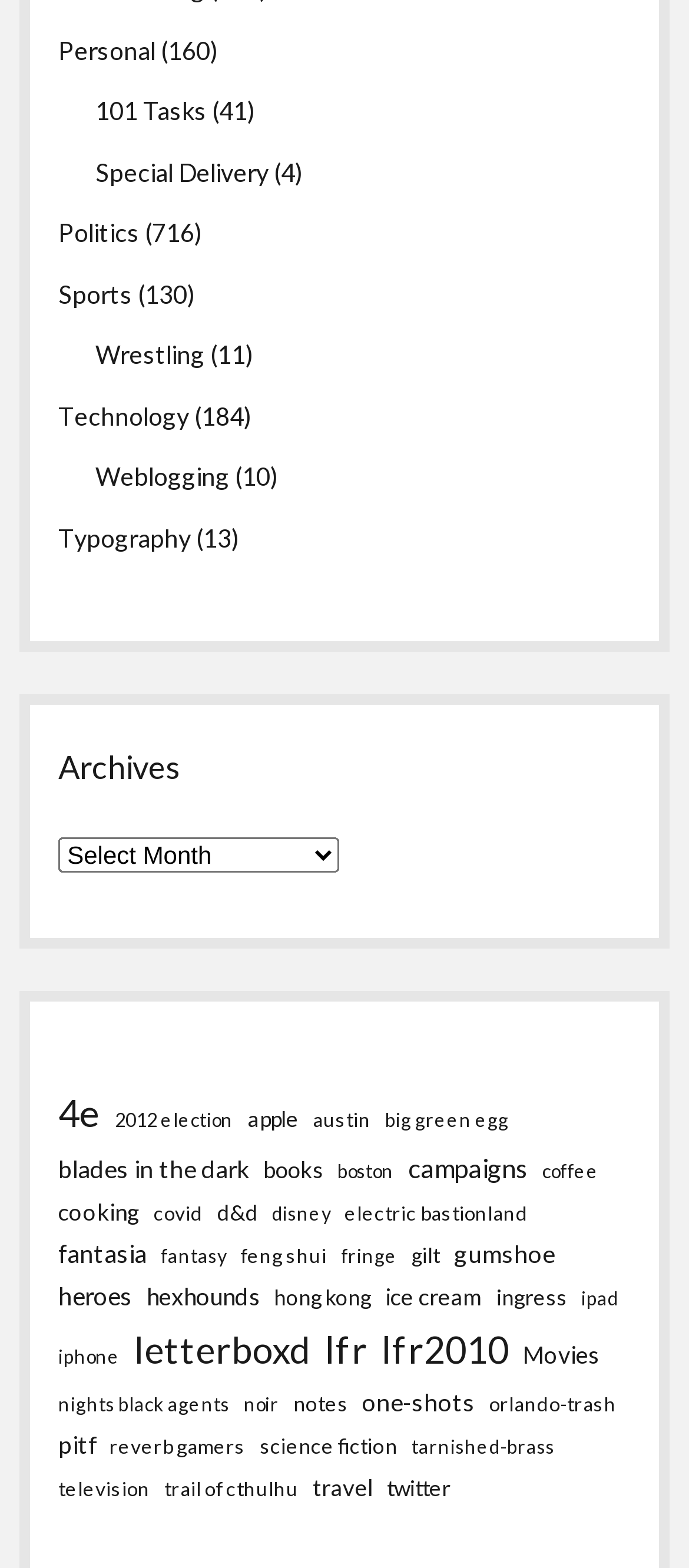How many categories have more than 10 items?
Deliver a detailed and extensive answer to the question.

I went through the list of categories under 'Archives' and counted the number of categories with more than 10 items. I found 7 categories that meet this criteria: 'letterboxd', 'lfr', 'lfr2010', 'gumshoe', 'heroes', 'hexhounds', and 'fantasia'.